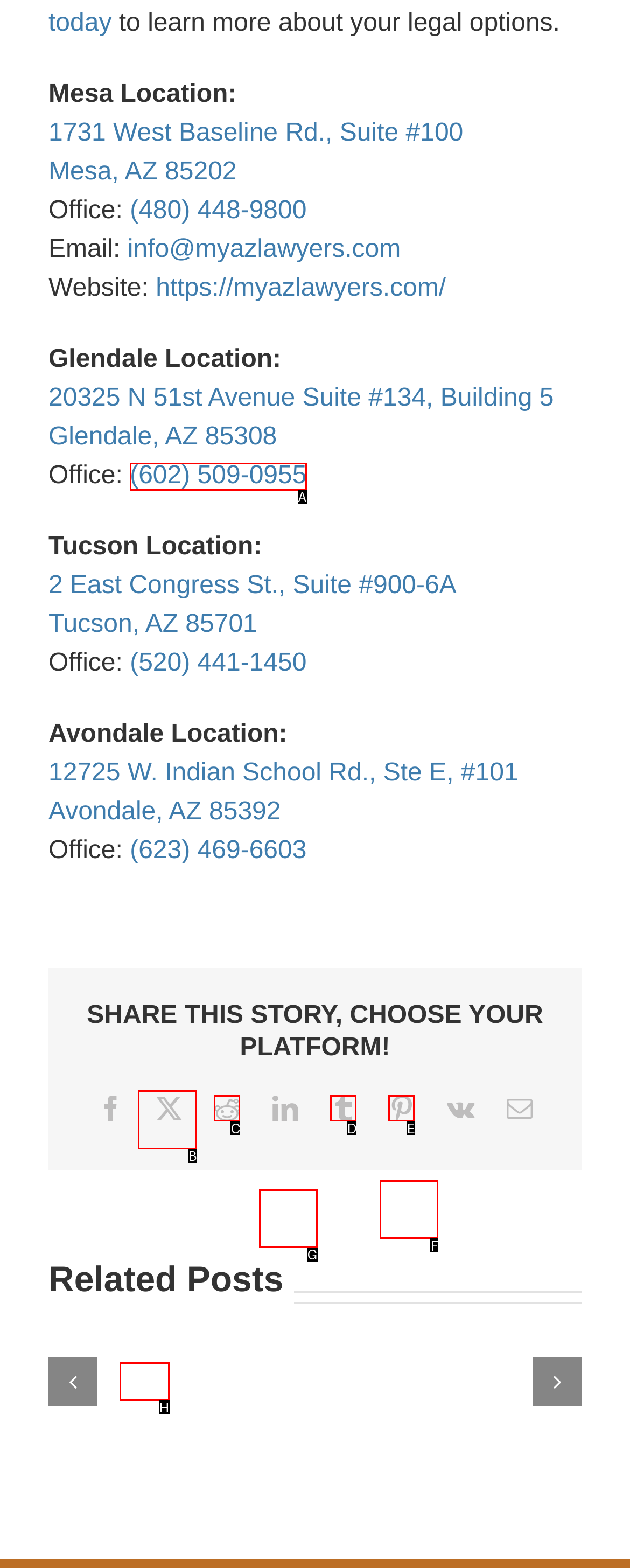Select the HTML element that matches the description: aria-label="View Scooters" value="View Scooters"
Respond with the letter of the correct choice from the given options directly.

None